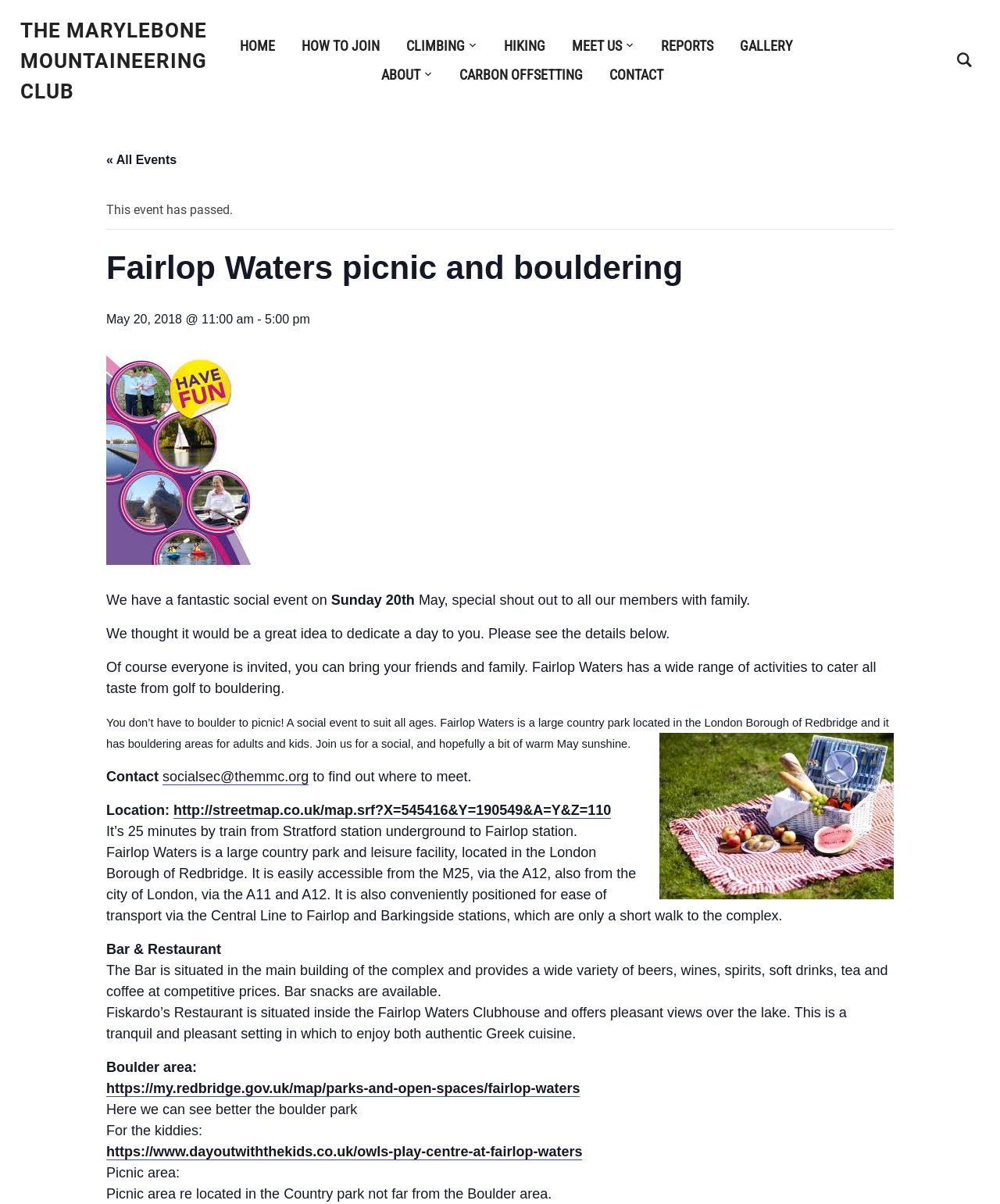Please mark the bounding box coordinates of the area that should be clicked to carry out the instruction: "Click HOME".

[0.24, 0.029, 0.275, 0.046]